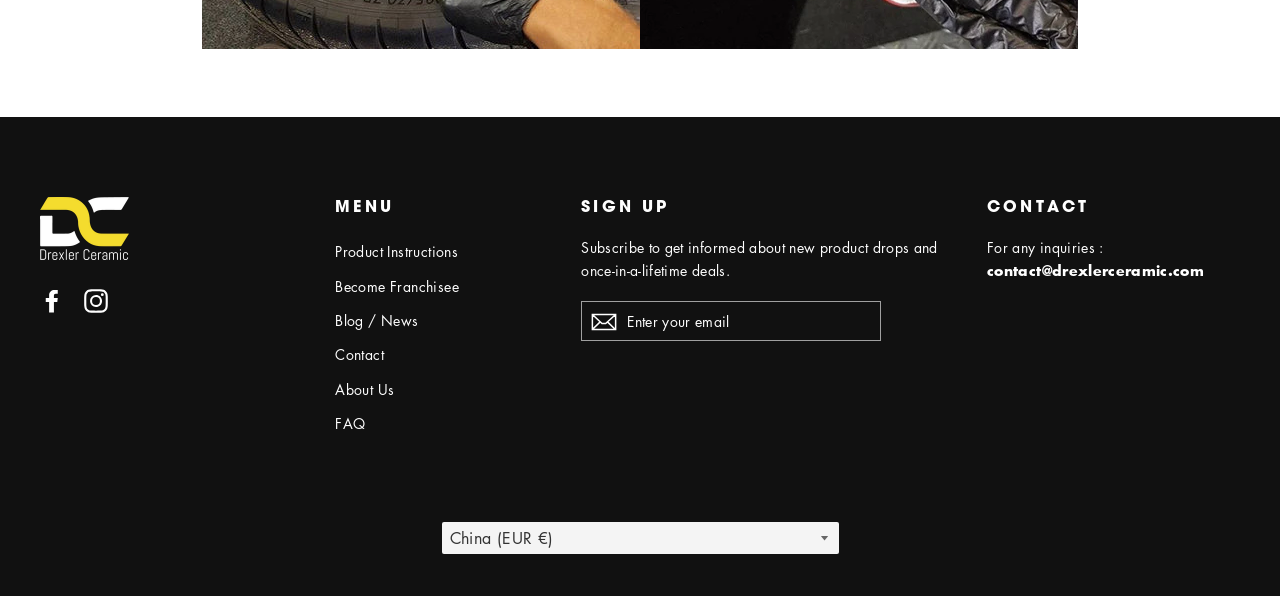Find the bounding box coordinates of the element to click in order to complete this instruction: "Open Facebook". The bounding box coordinates must be four float numbers between 0 and 1, denoted as [left, top, right, bottom].

[0.031, 0.481, 0.05, 0.524]